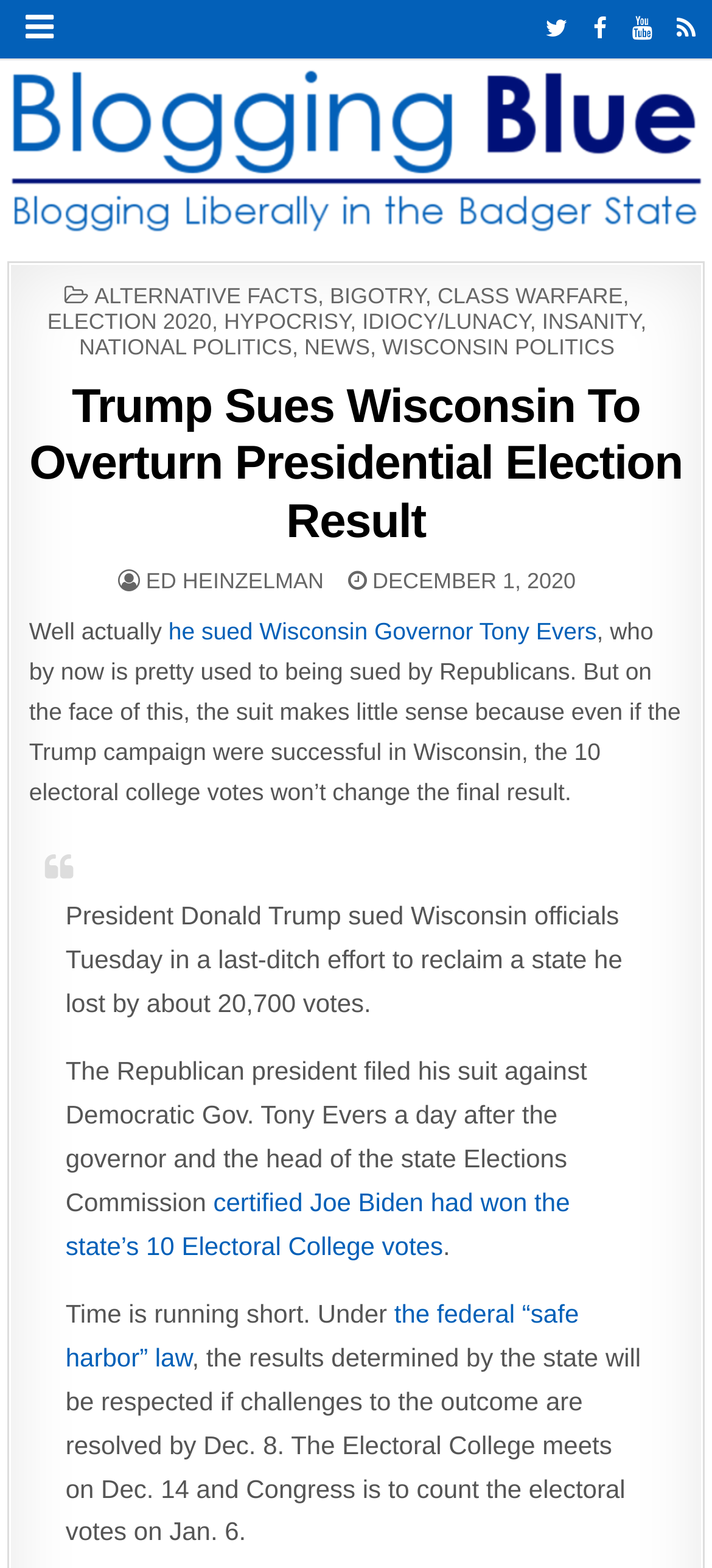Locate the bounding box coordinates of the element that needs to be clicked to carry out the instruction: "View 2018 report". The coordinates should be given as four float numbers ranging from 0 to 1, i.e., [left, top, right, bottom].

None